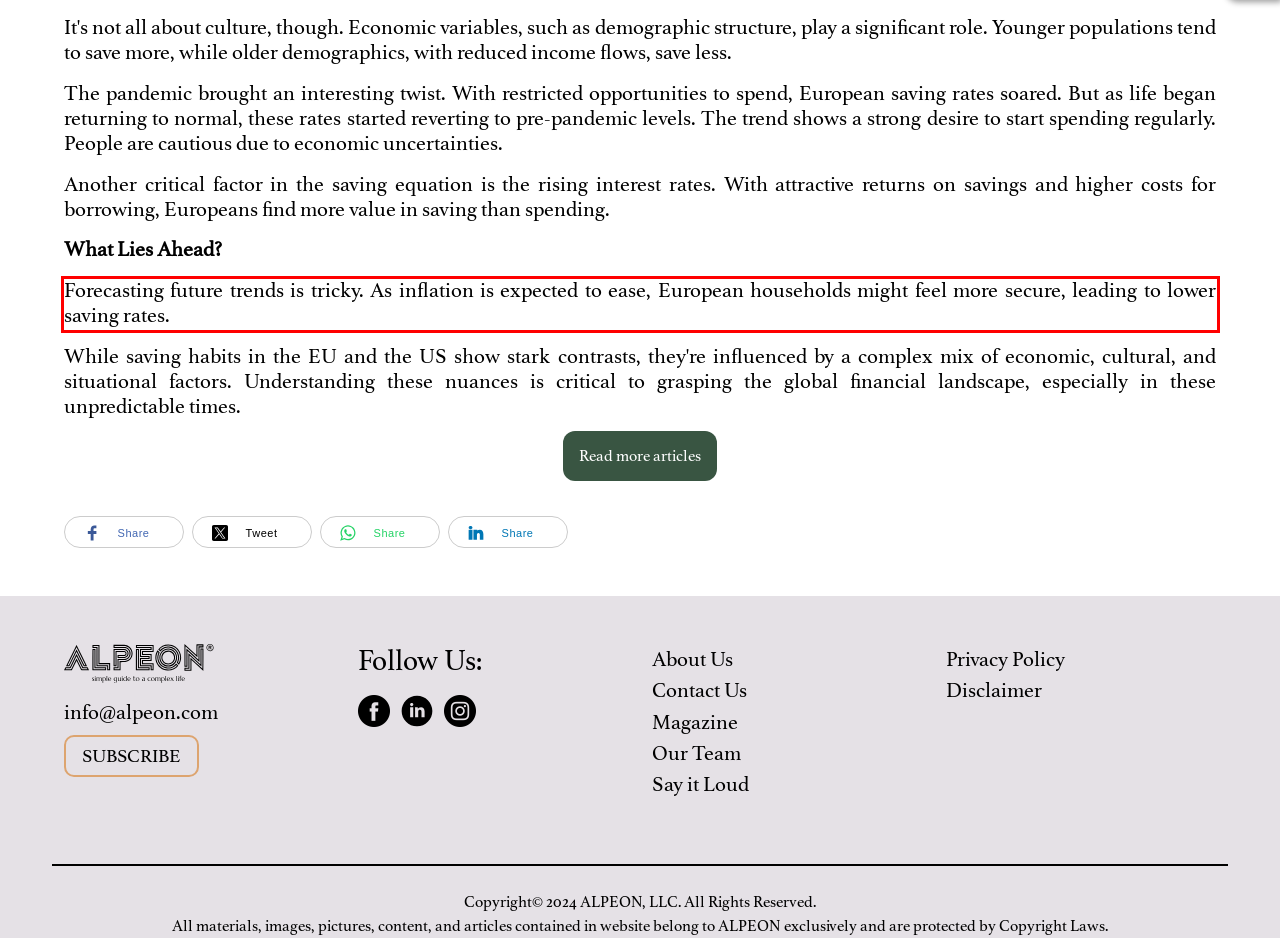You have a screenshot of a webpage with a red bounding box. Identify and extract the text content located inside the red bounding box.

Forecasting future trends is tricky. As inflation is expected to ease, European households might feel more secure, leading to lower saving rates.